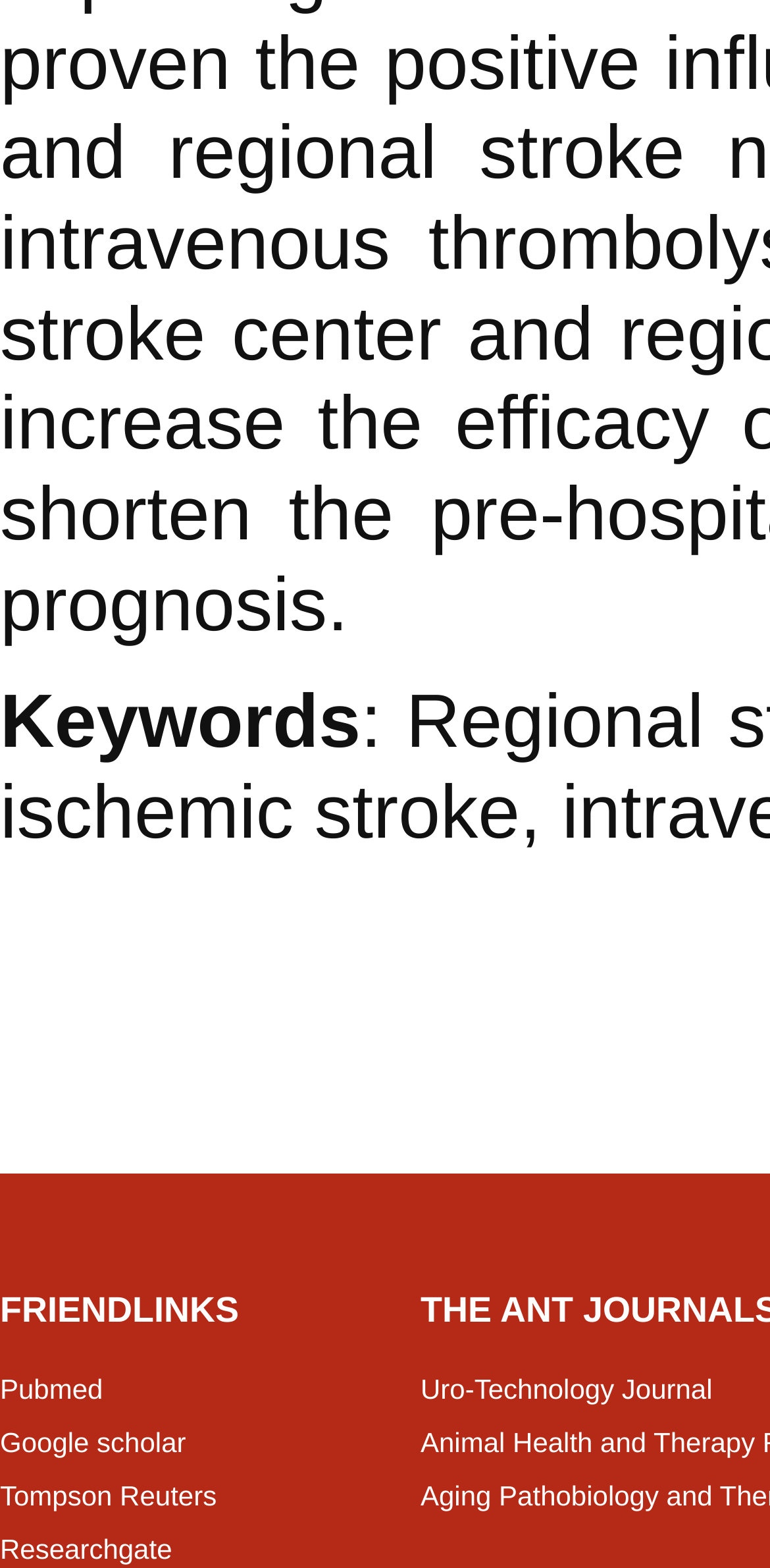Find the UI element described as: "Pubmed" and predict its bounding box coordinates. Ensure the coordinates are four float numbers between 0 and 1, [left, top, right, bottom].

[0.0, 0.876, 0.134, 0.896]